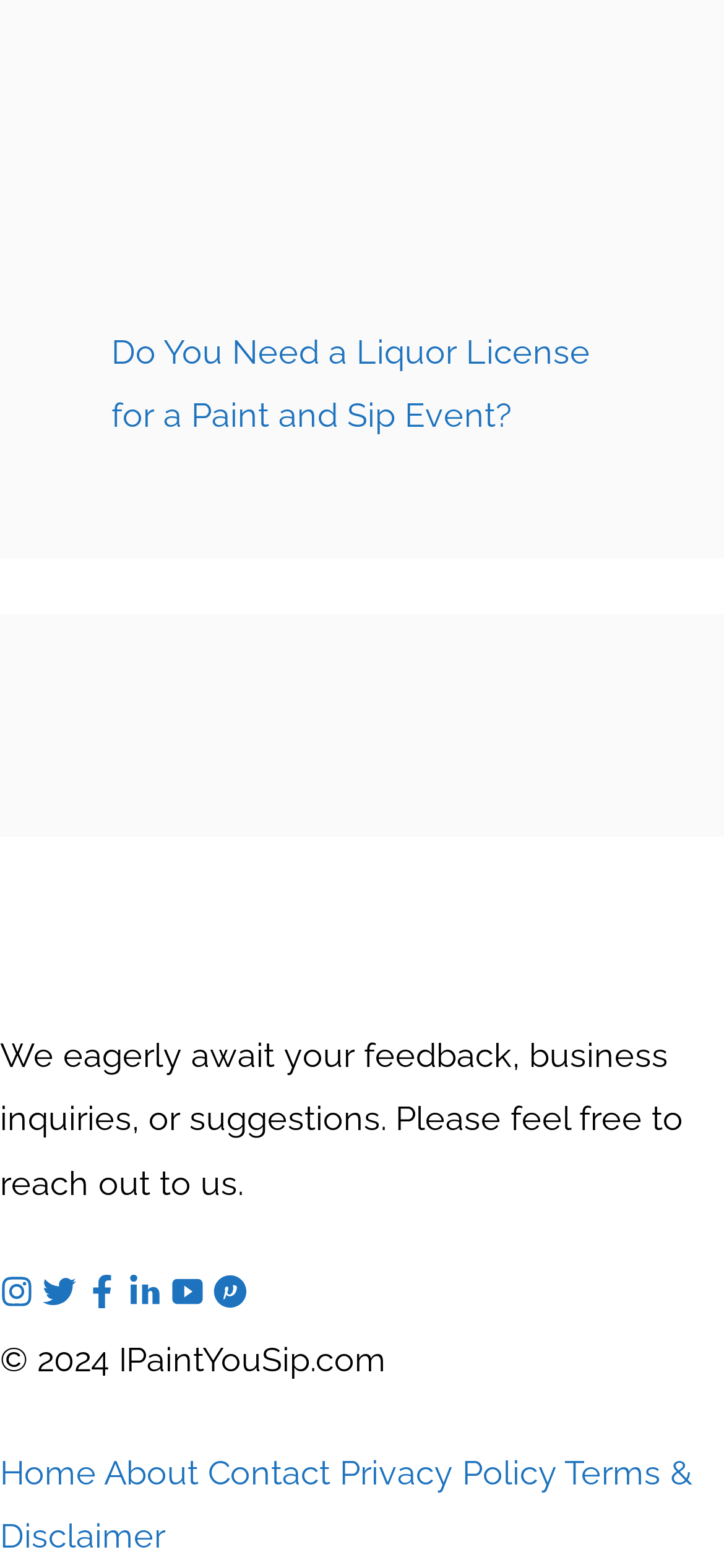Reply to the question below using a single word or brief phrase:
How many navigation links are present?

5